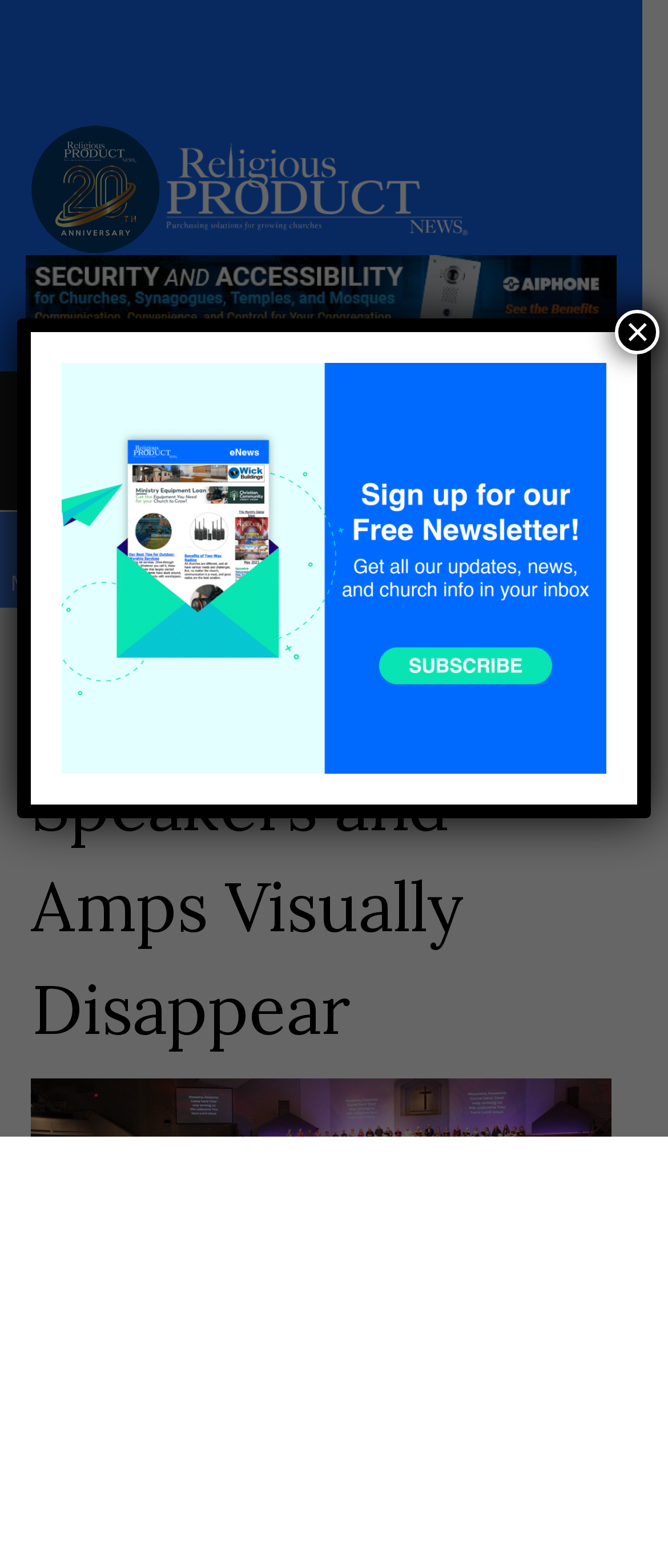Determine the bounding box coordinates for the clickable element required to fulfill the instruction: "Share on Facebook". Provide the coordinates as four float numbers between 0 and 1, i.e., [left, top, right, bottom].

[0.306, 0.912, 0.395, 0.942]